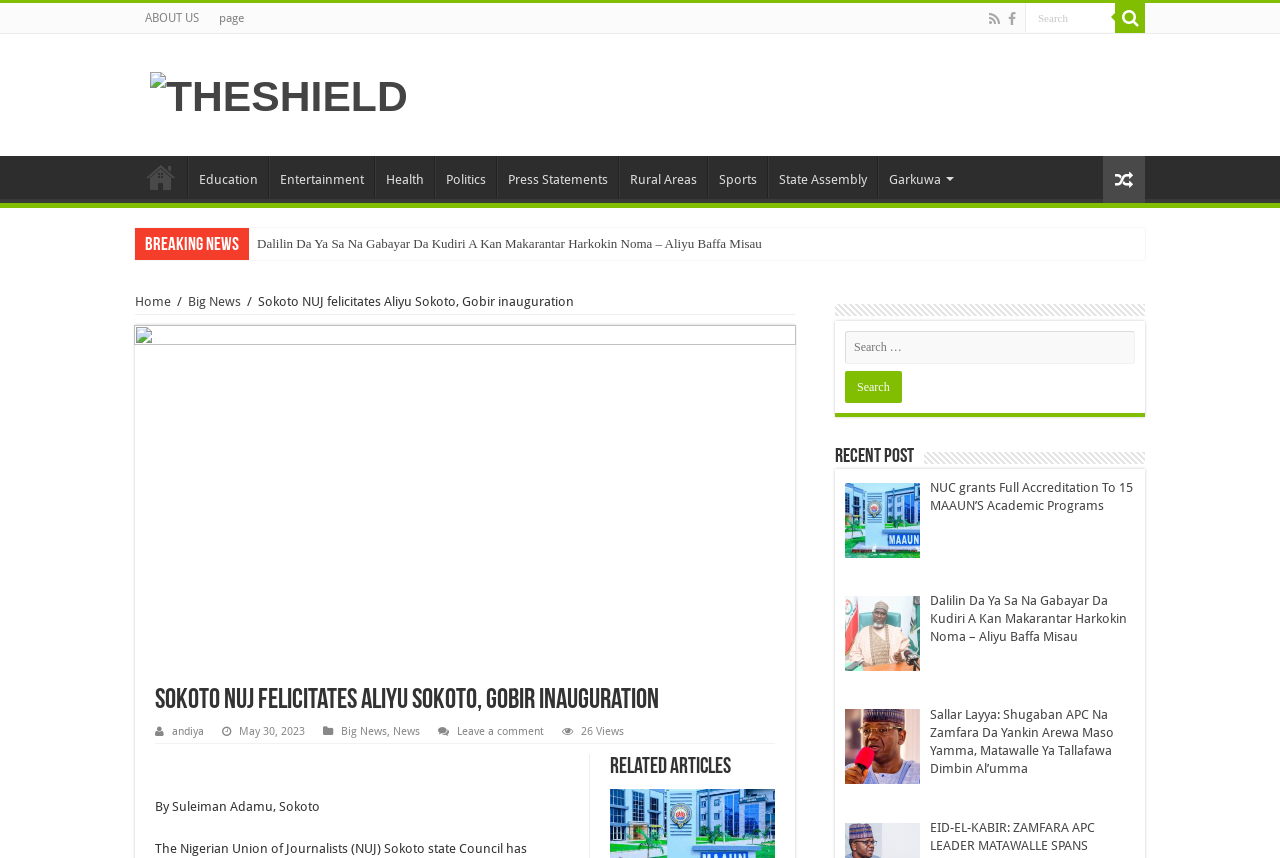Please identify the bounding box coordinates of the area that needs to be clicked to fulfill the following instruction: "Click on Related Articles."

[0.477, 0.882, 0.571, 0.907]